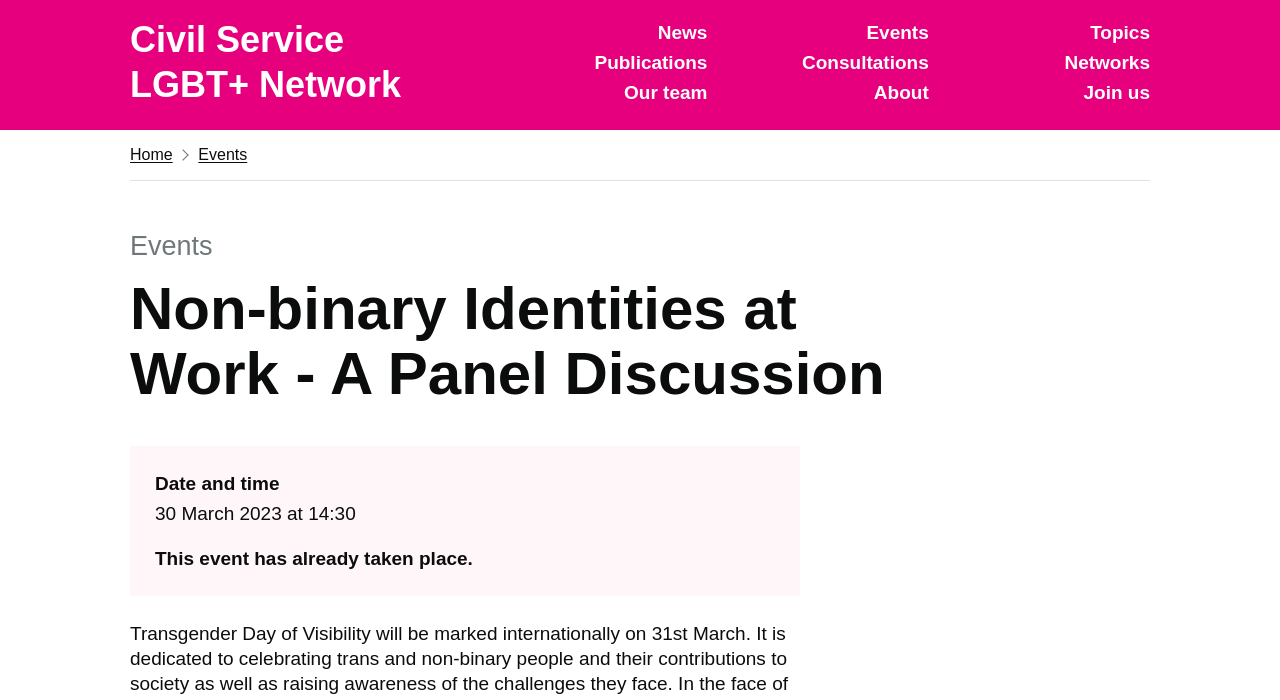Mark the bounding box of the element that matches the following description: "permalink".

None